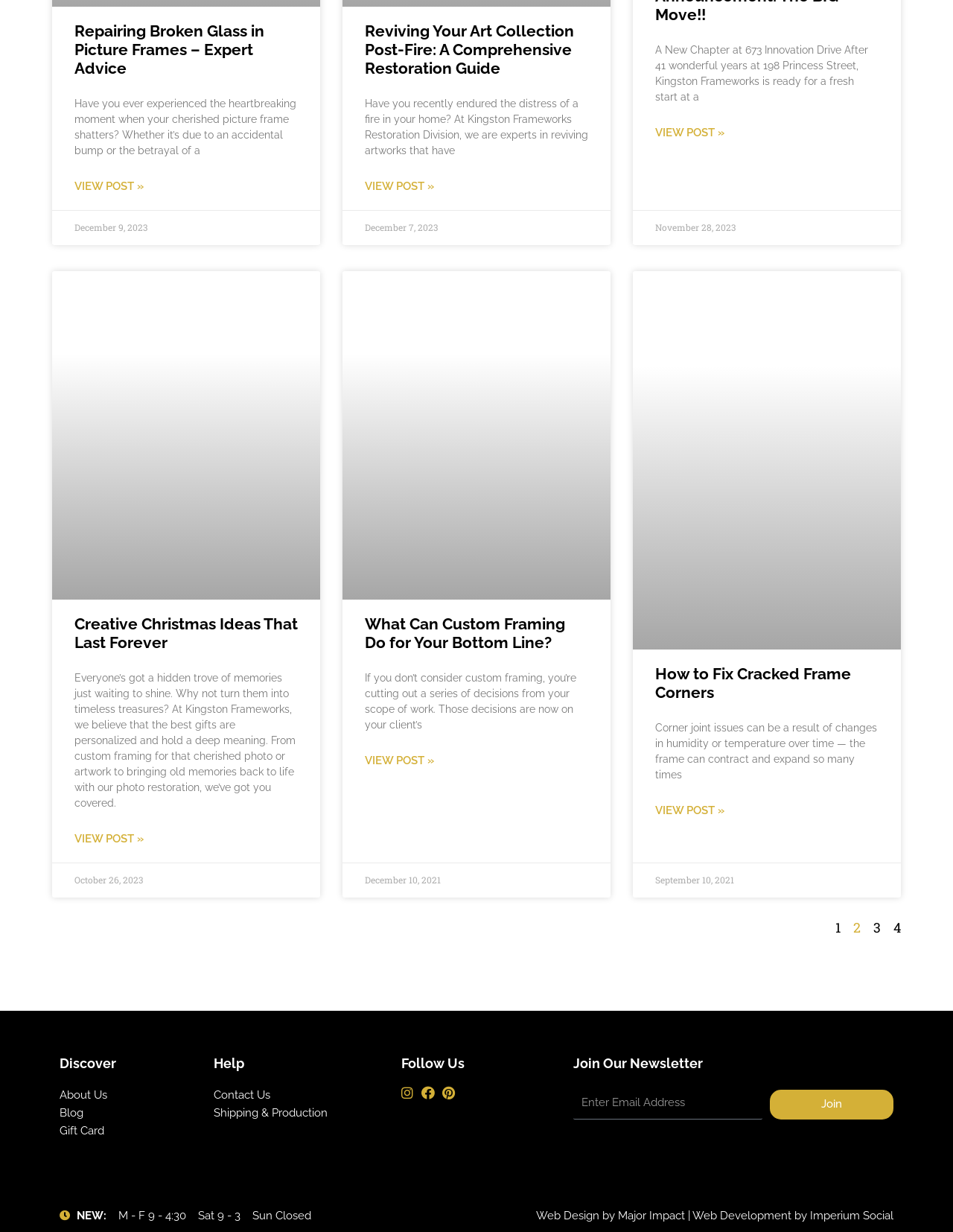What is the purpose of the 'Join Our Newsletter' section?
Please give a detailed and thorough answer to the question, covering all relevant points.

The 'Join Our Newsletter' section has a text box to input an email address and a 'Join' button. This suggests that the purpose of this section is to allow users to subscribe to the newsletter by providing their email address.